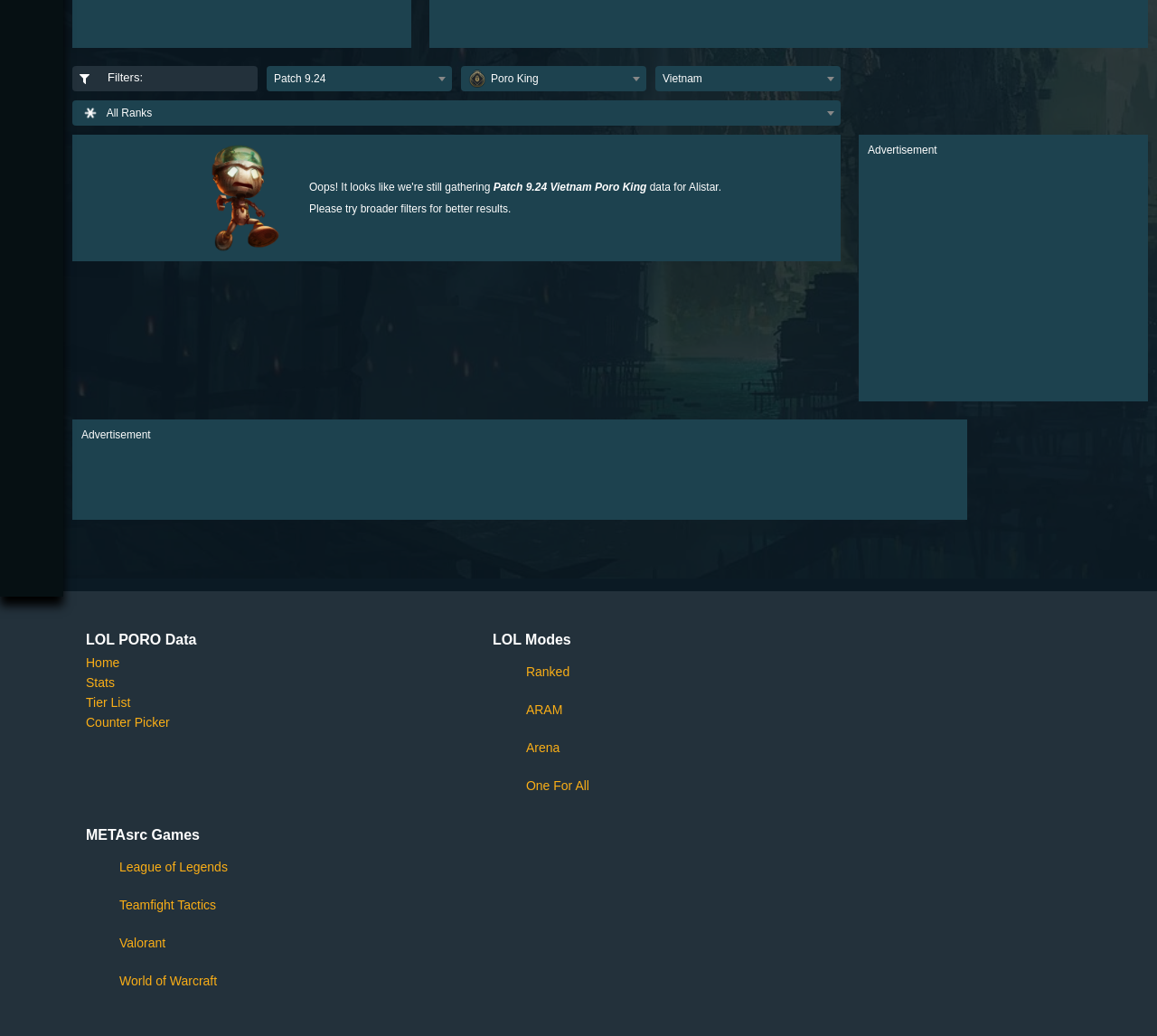Bounding box coordinates should be provided in the format (top-left x, top-left y, bottom-right x, bottom-right y) with all values between 0 and 1. Identify the bounding box for this UI element: Stats

[0.074, 0.649, 0.099, 0.668]